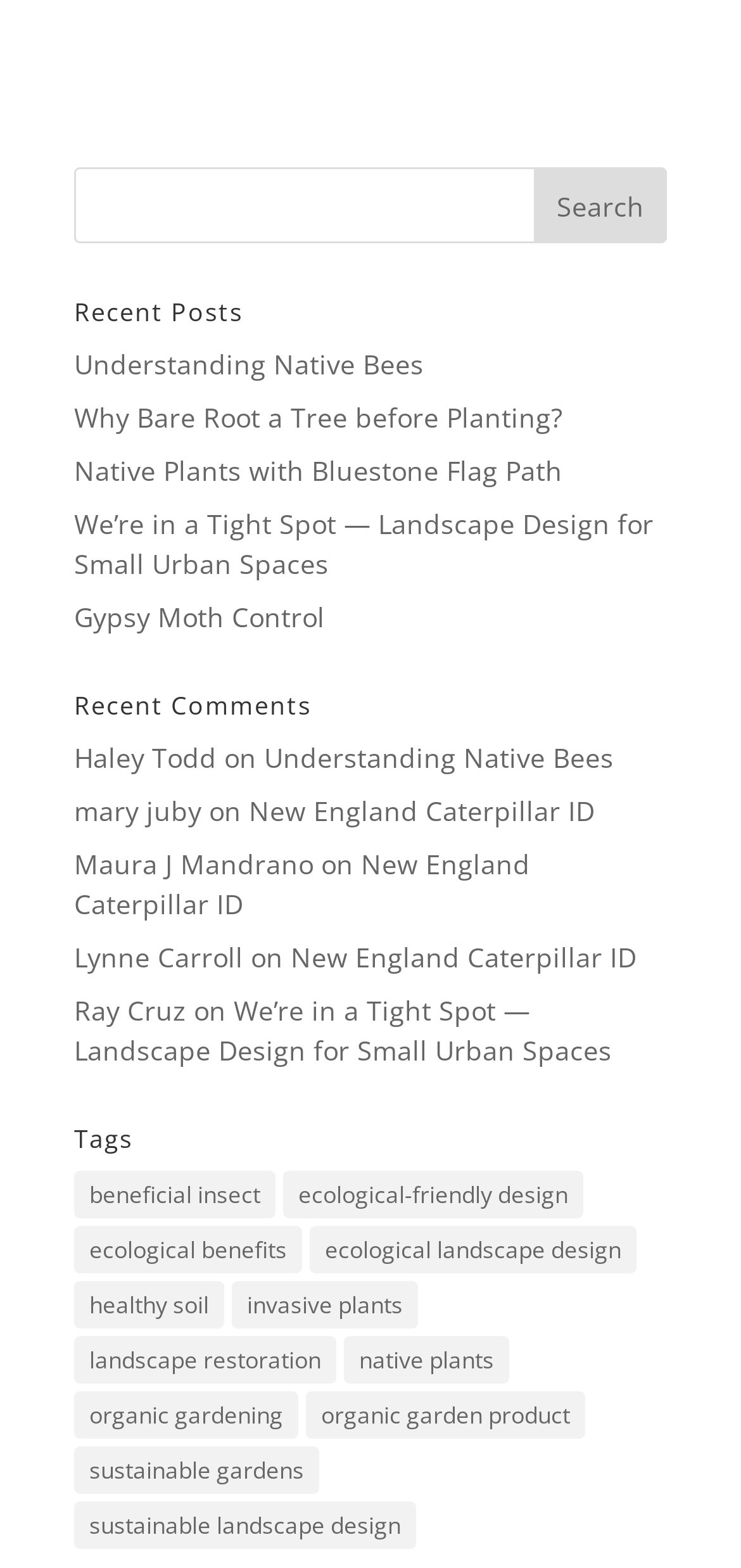Provide the bounding box coordinates for the specified HTML element described in this description: "name="s"". The coordinates should be four float numbers ranging from 0 to 1, in the format [left, top, right, bottom].

[0.1, 0.107, 0.9, 0.155]